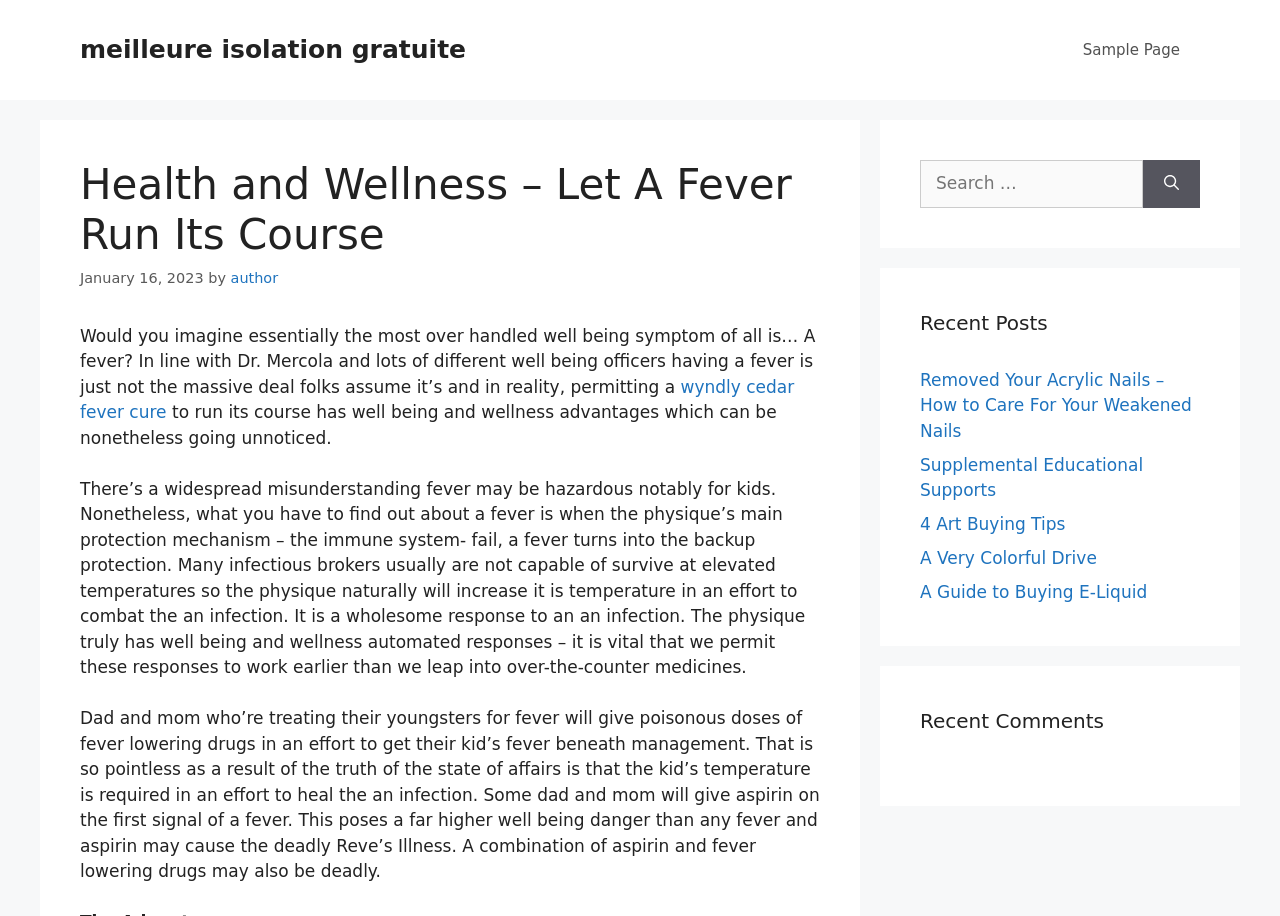What is the function of the search box?
Using the visual information from the image, give a one-word or short-phrase answer.

To search for content